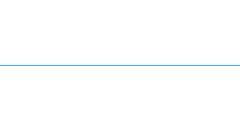Give a detailed account of the visual content in the image.

The image features a vibrant and artistic representation associated with the theme "World Inside Pictures." It likely showcases a collection of stunning visuals that transports viewers to various beautiful locations and experiences. This intriguing concept invites exploration of different cultures, landscapes, and artistic expressions from around the world, enticing the audience to appreciate the diversity and creativity encapsulated in each image. The overall design and presentation aim to evoke a sense of wanderlust and appreciation for the beauty that exists globally.